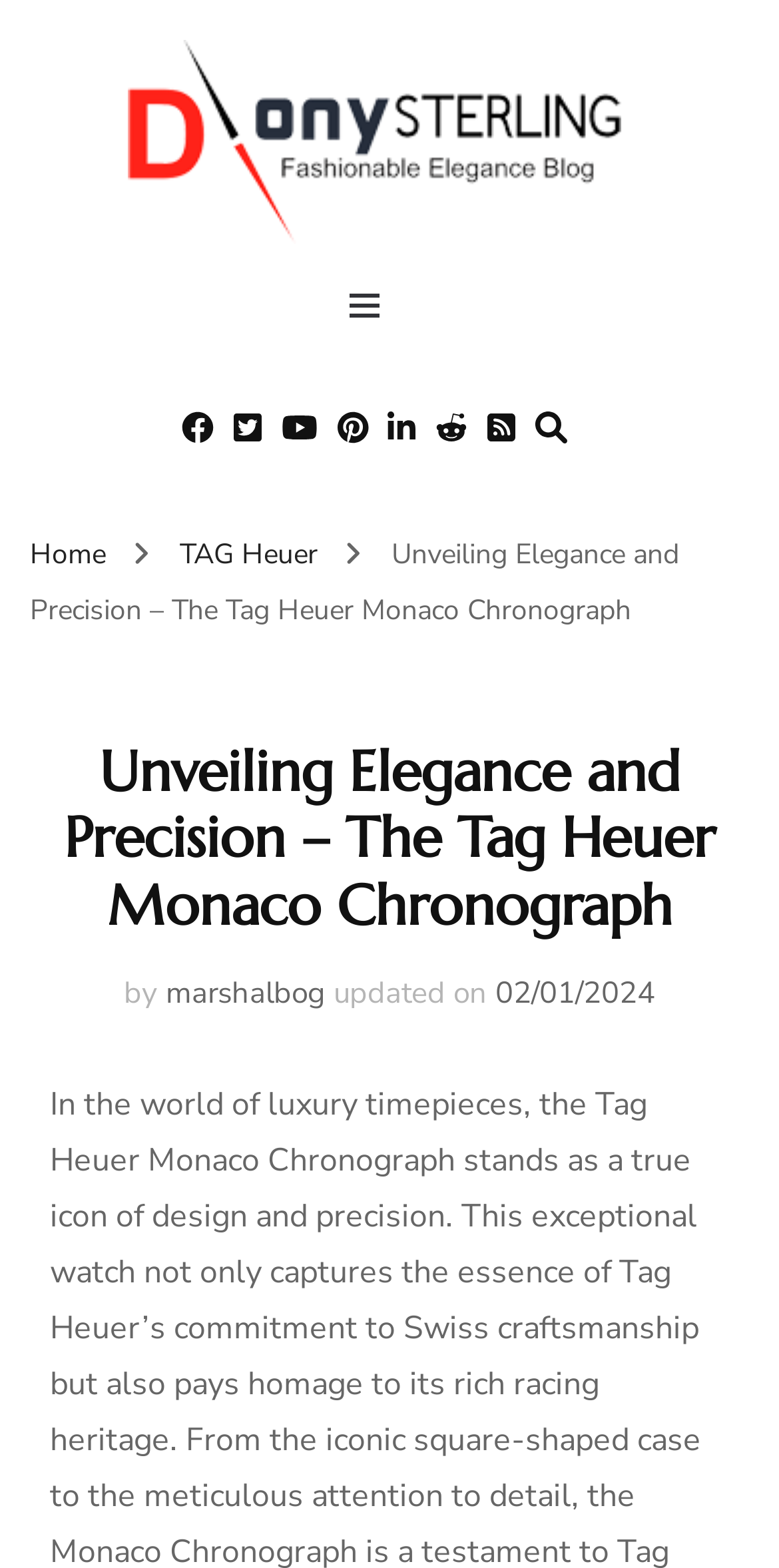Please look at the image and answer the question with a detailed explanation: How many navigation links are there?

I counted the number of links in the navigation section and found 7 links, including 'Home', 'TAG Heuer', and 5 empty links.